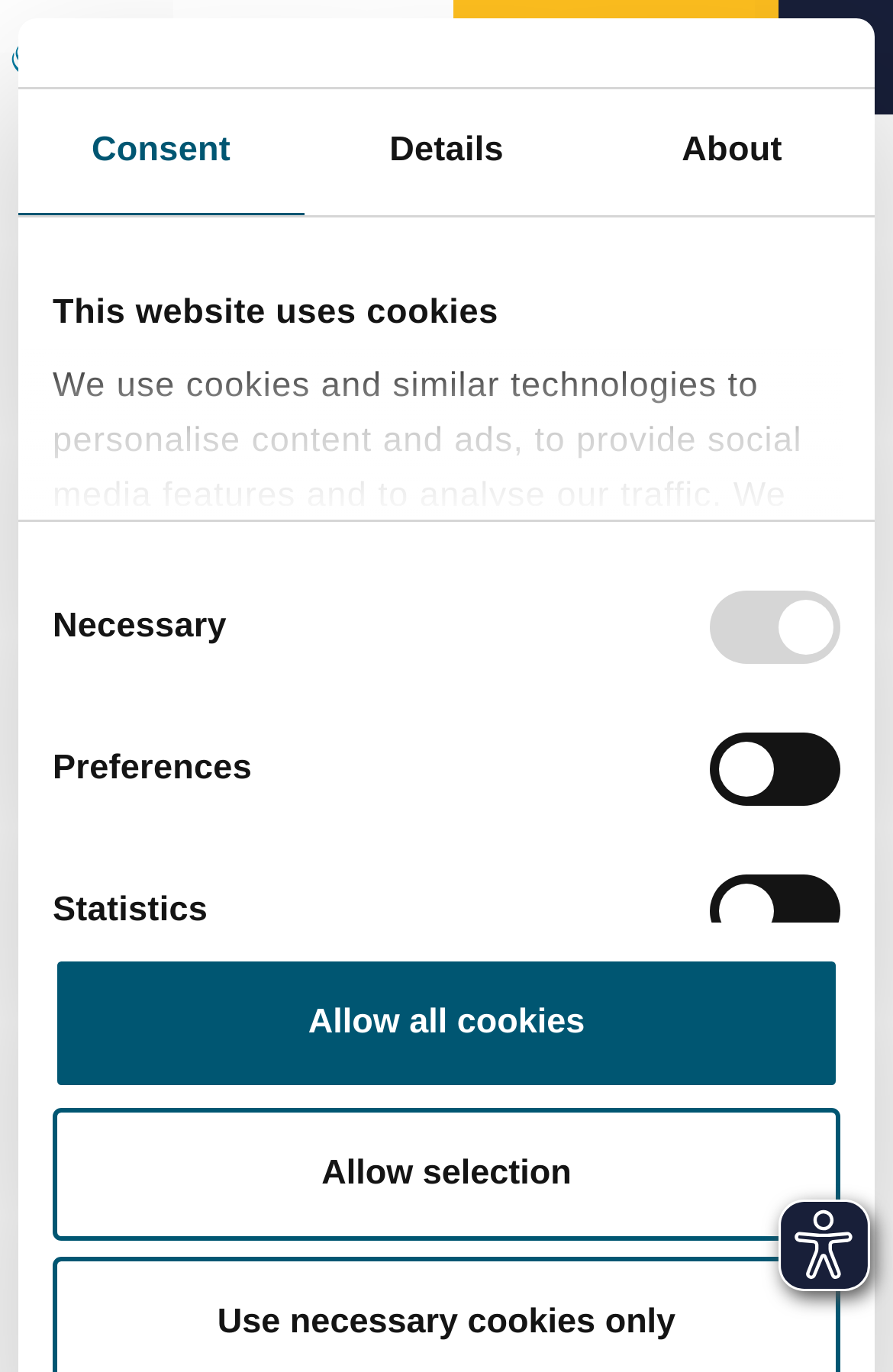Please identify the bounding box coordinates of the clickable region that I should interact with to perform the following instruction: "Click the 'Contact' link". The coordinates should be expressed as four float numbers between 0 and 1, i.e., [left, top, right, bottom].

[0.508, 0.0, 0.872, 0.083]